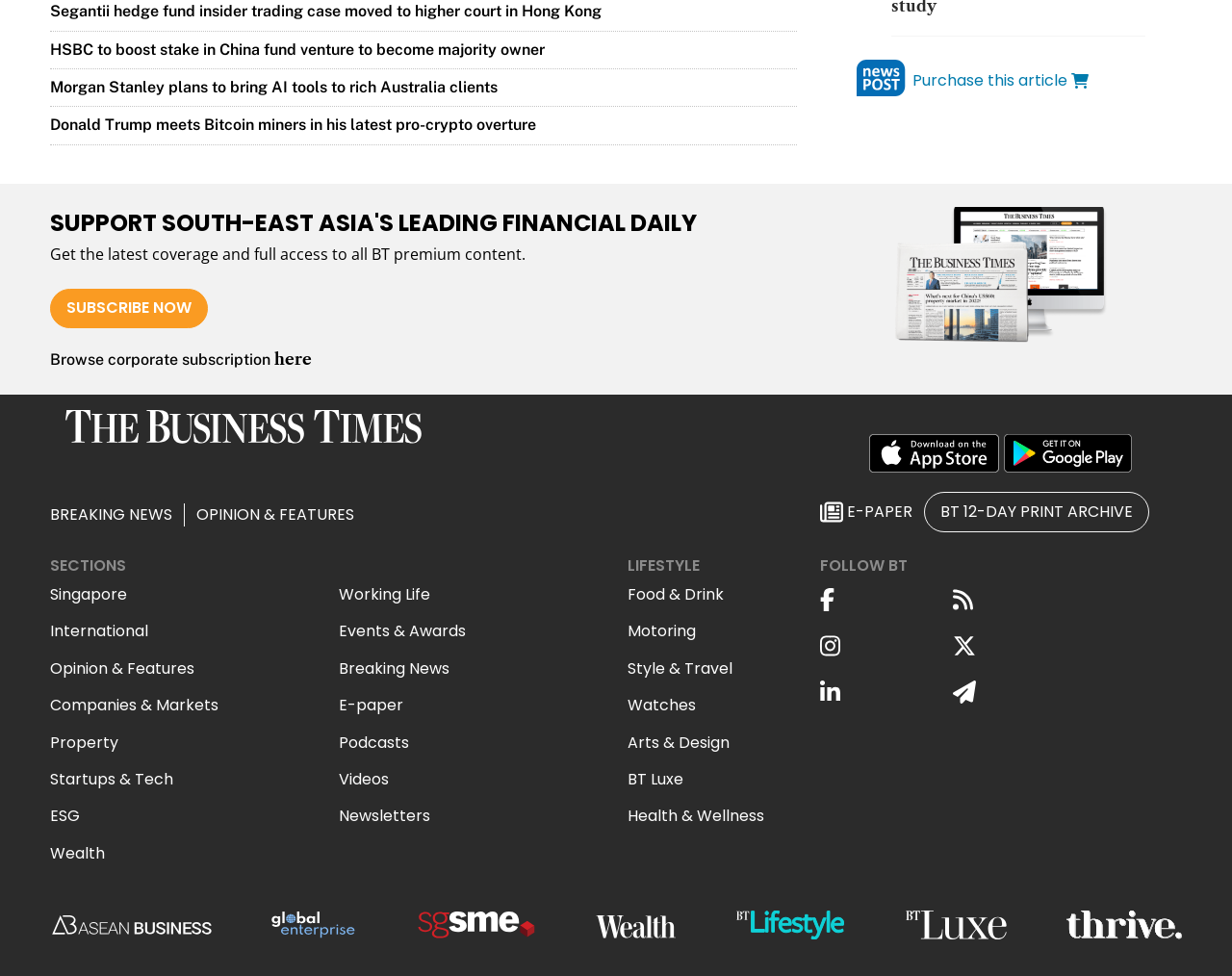Carefully examine the image and provide an in-depth answer to the question: What is the name of the financial daily?

I found the answer by looking at the image element with the text 'The Business Times' which is located at the top of the webpage, indicating that it is the name of the financial daily.